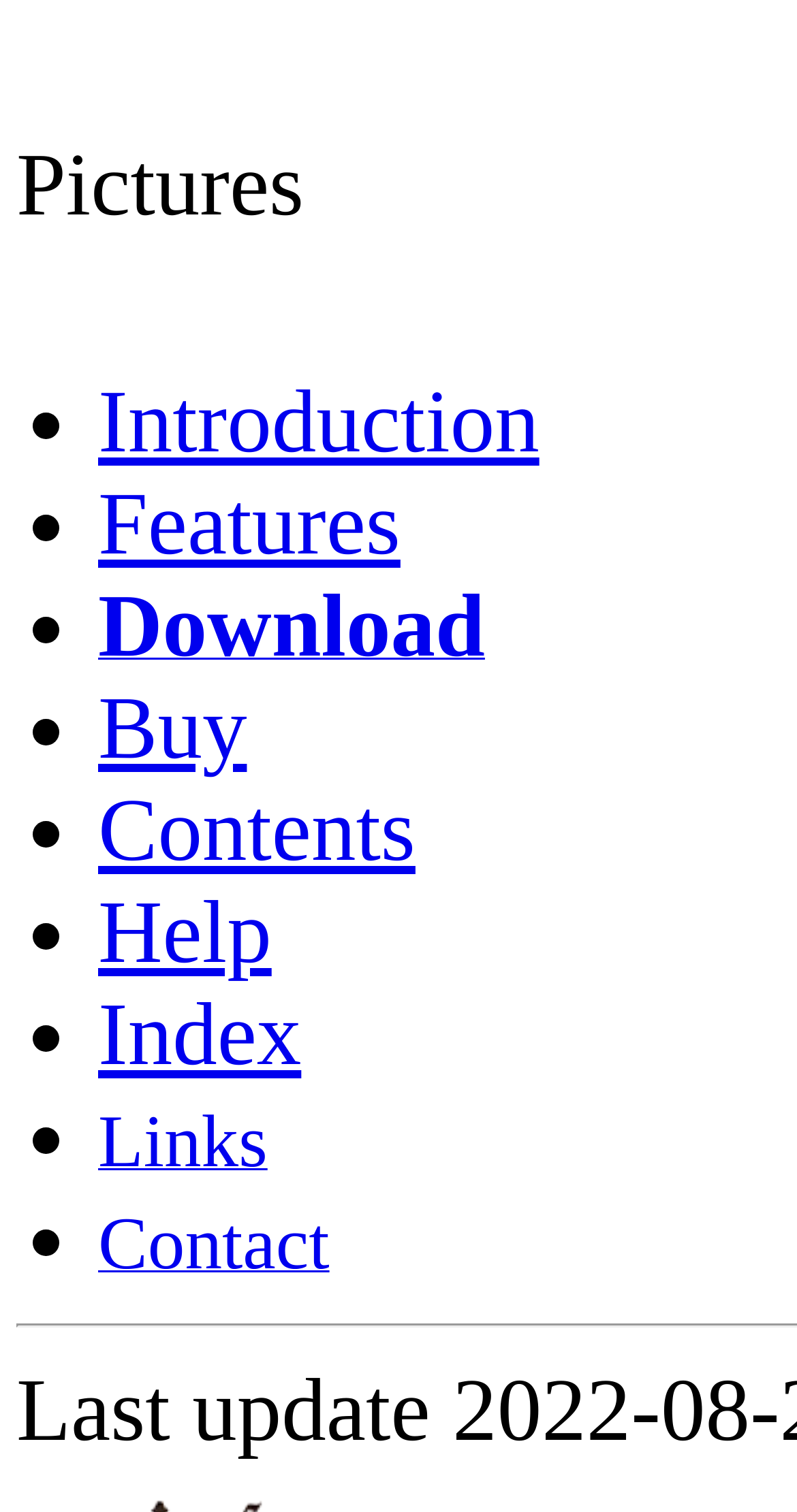Locate the bounding box coordinates of the element you need to click to accomplish the task described by this instruction: "contact us".

[0.123, 0.821, 0.413, 0.844]